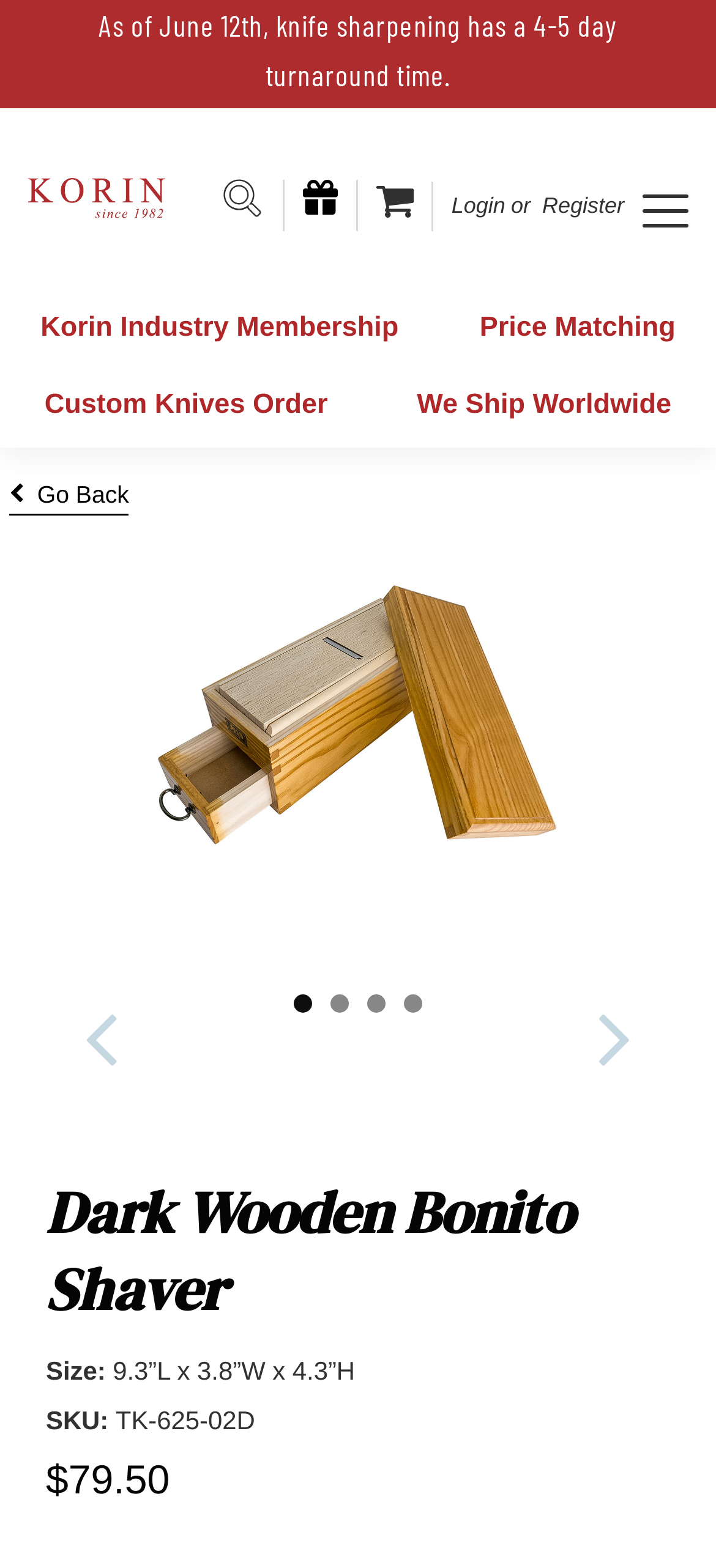Please provide a one-word or phrase answer to the question: 
What is the SKU of the Dark Wooden Bonito Shaver?

TK-625-02D